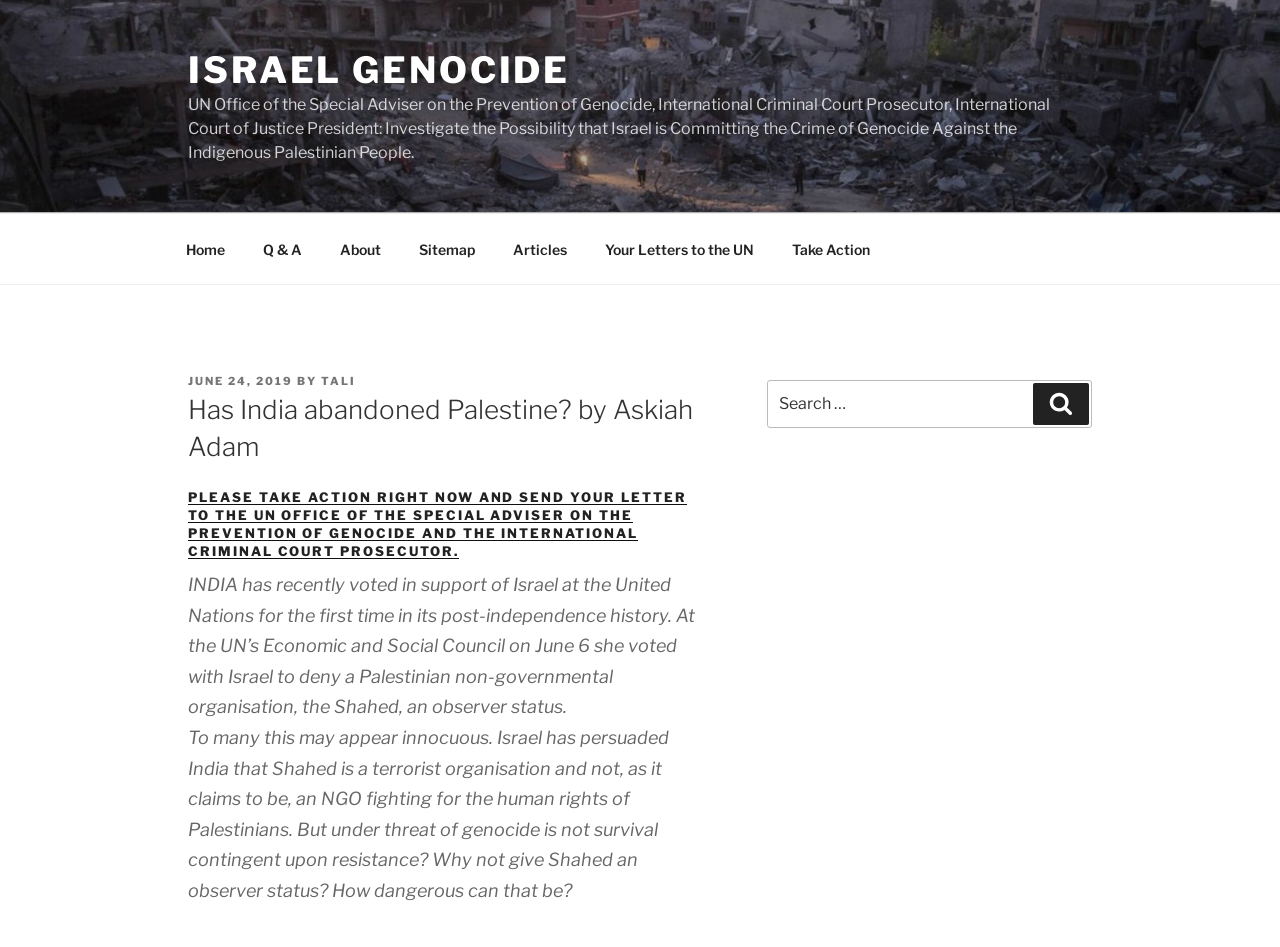Determine the bounding box coordinates of the clickable region to carry out the instruction: "Click the logo".

None